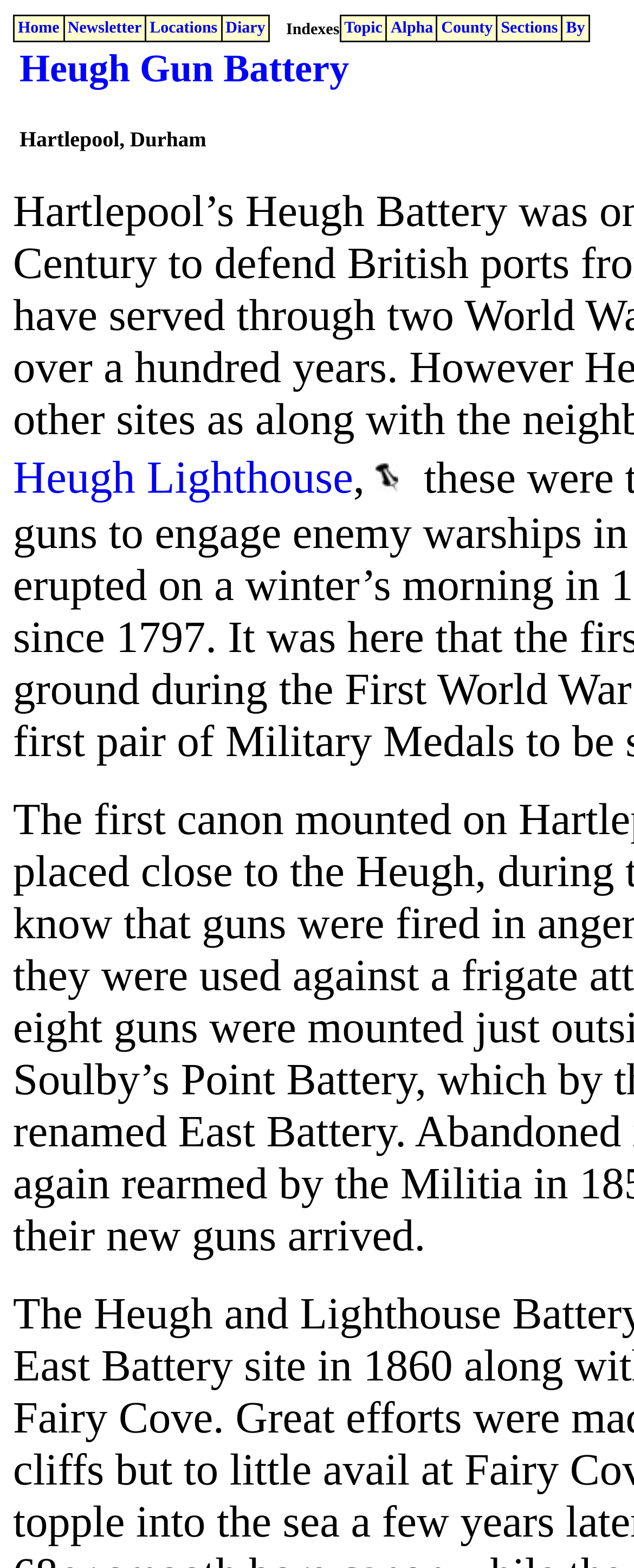Craft a detailed narrative of the webpage's structure and content.

The webpage is about Heugh Battery, Hartlepool. At the top, there is a navigation menu with five links: Home, Newsletter, Locations, Diary, and they are aligned horizontally. Below the navigation menu, there is another menu with five links: Topic, Alpha, County, Sections, and By, also aligned horizontally. 

On the left side of the page, there is a prominent link to Heugh Lighthouse. To the right of the Heugh Lighthouse link, there is a link to a Location Page, accompanied by an image. The image is positioned slightly below the Heugh Lighthouse link.